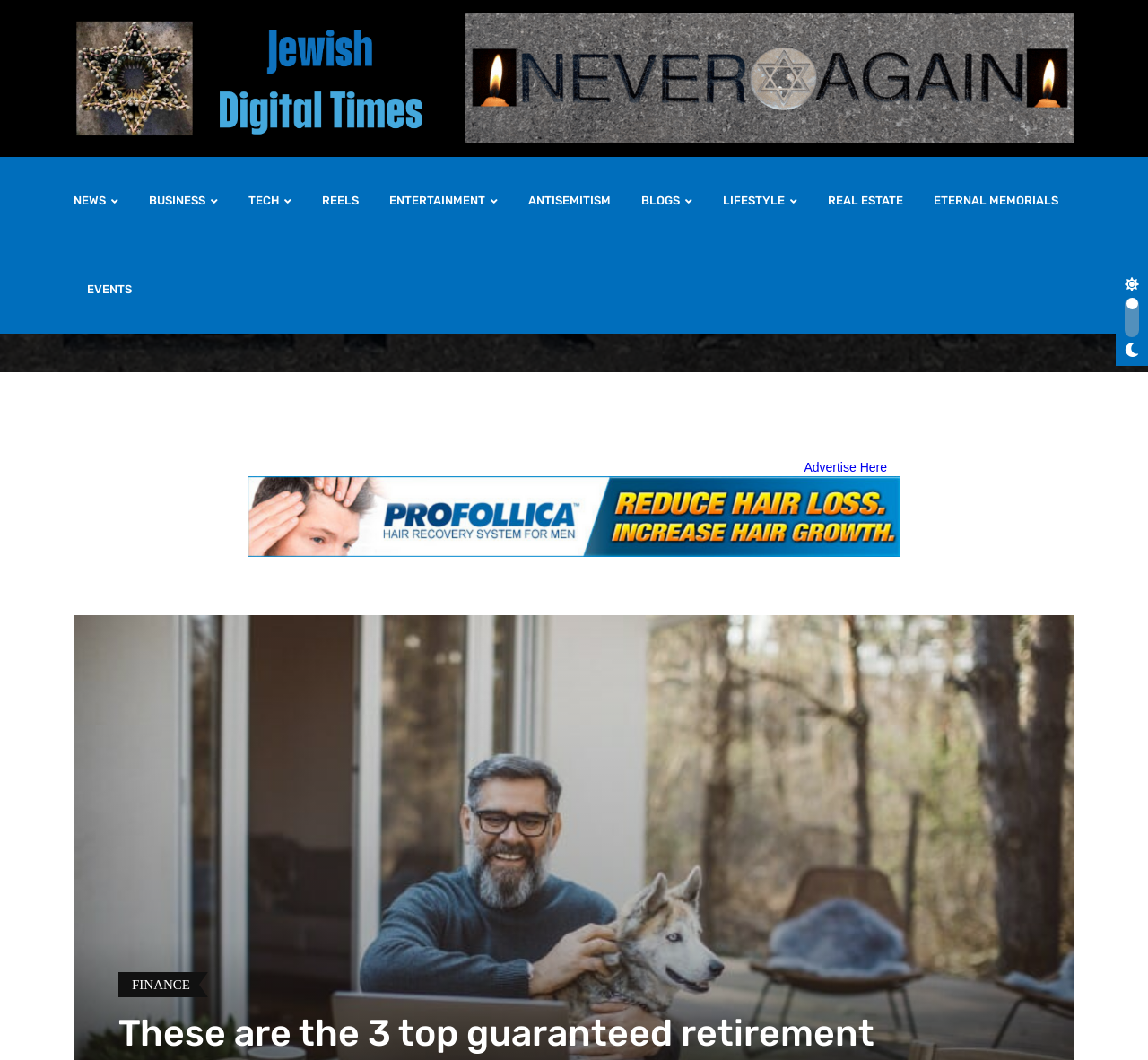Show the bounding box coordinates of the element that should be clicked to complete the task: "Click on NEWS".

[0.064, 0.148, 0.115, 0.231]